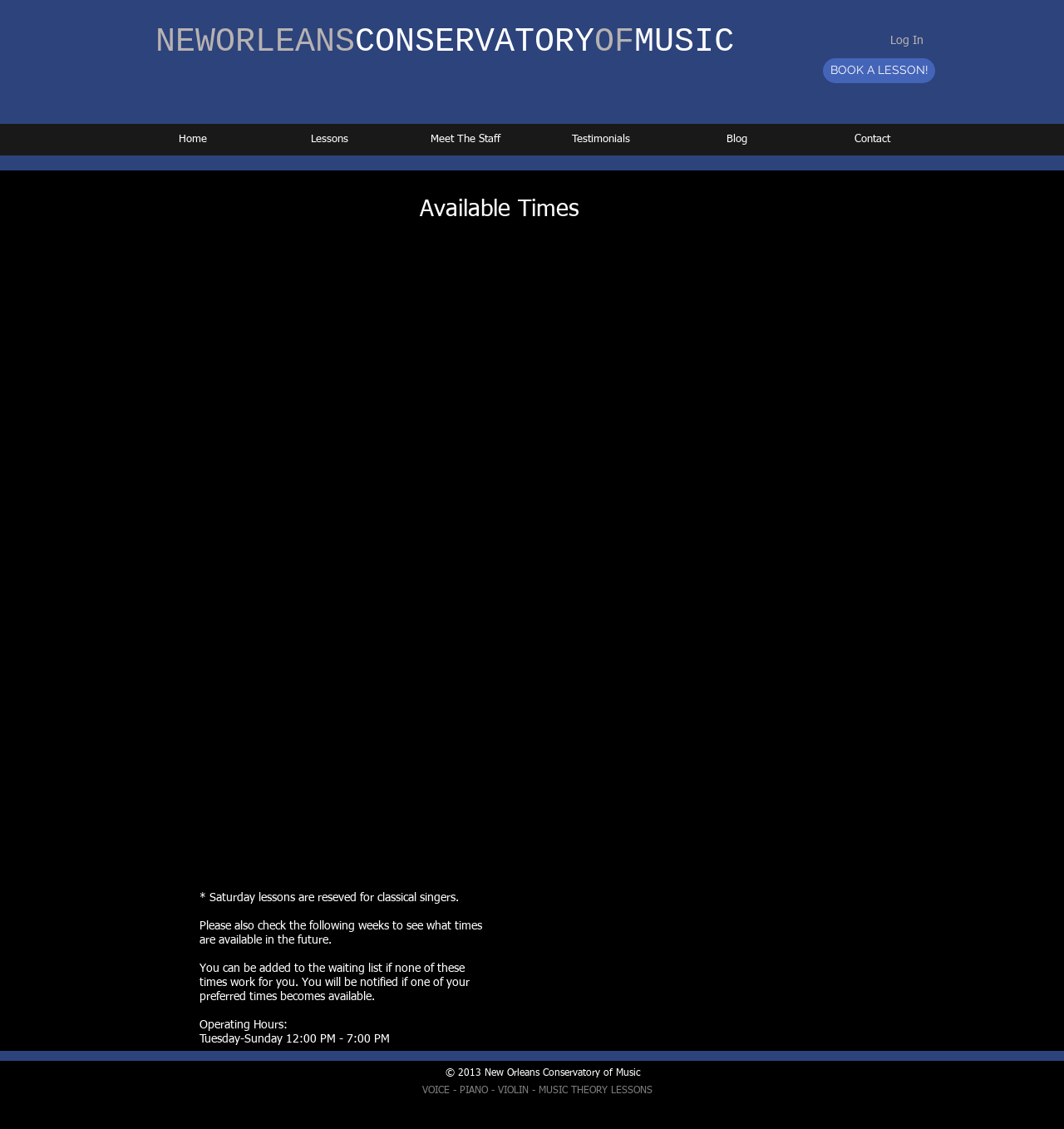What is the name of the music conservatory?
Please give a detailed answer to the question using the information shown in the image.

I found the answer by looking at the heading element with the text 'NEWORLEANSCONSERVATORYOFMUSIC' at the top of the webpage.